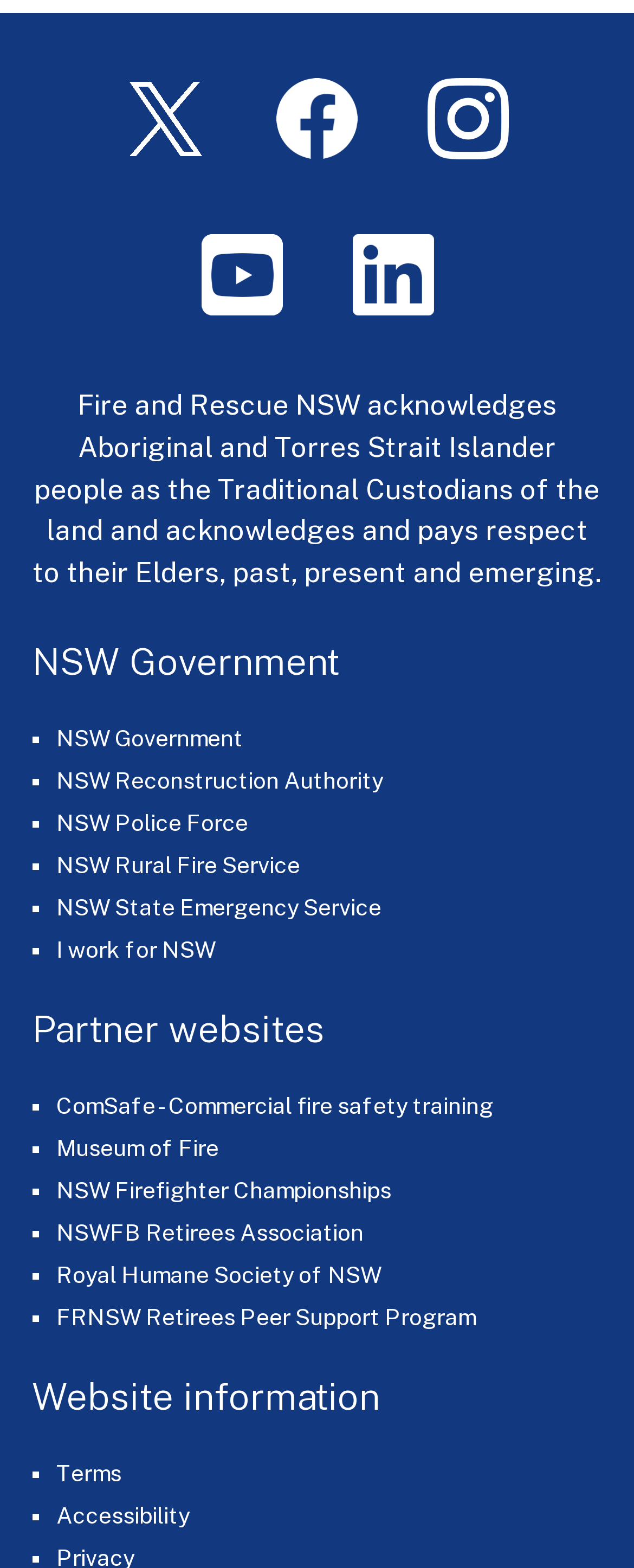What is the last item in the website information section?
From the image, respond using a single word or phrase.

Accessibility